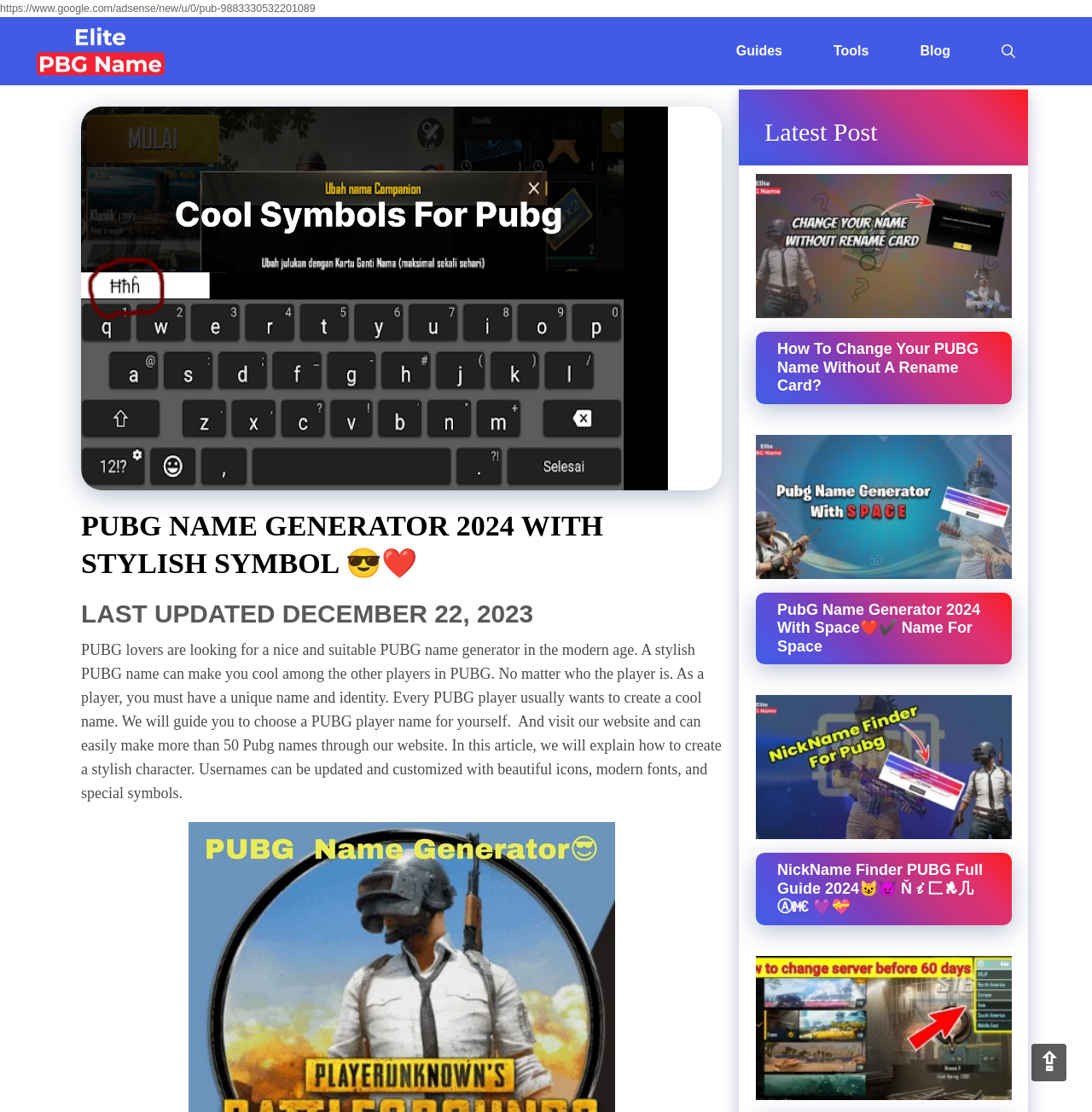What is the main topic of the latest post?
Based on the image, provide your answer in one word or phrase.

How to change PUBG name